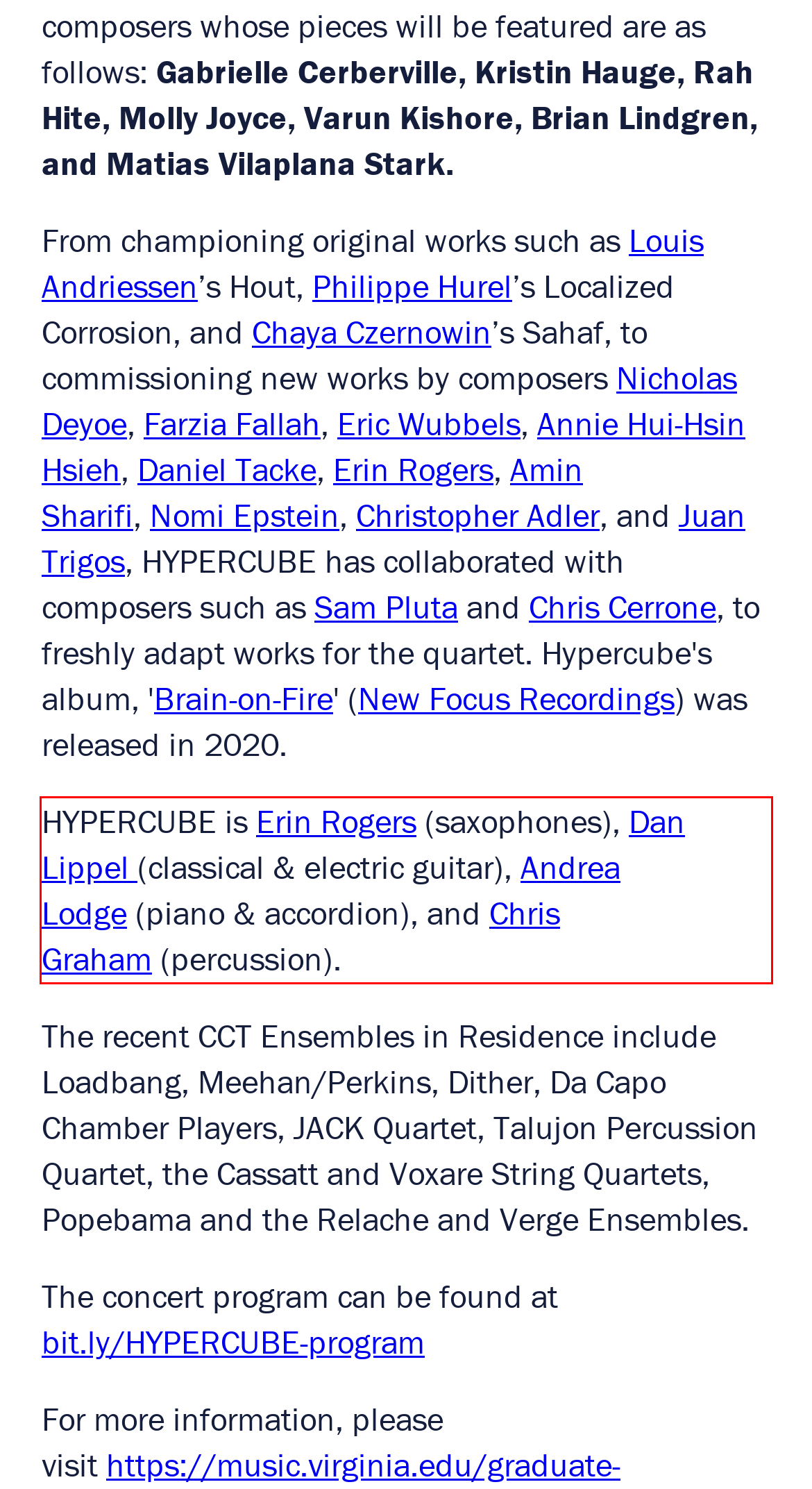Within the provided webpage screenshot, find the red rectangle bounding box and perform OCR to obtain the text content.

HYPERCUBE is Erin Rogers (saxophones), Dan Lippel (classical & electric guitar), Andrea Lodge (piano & accordion), and Chris Graham (percussion).